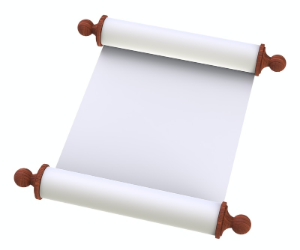What does the scroll symbolize?
Using the visual information from the image, give a one-word or short-phrase answer.

Knowledge, creativity, and timelessness